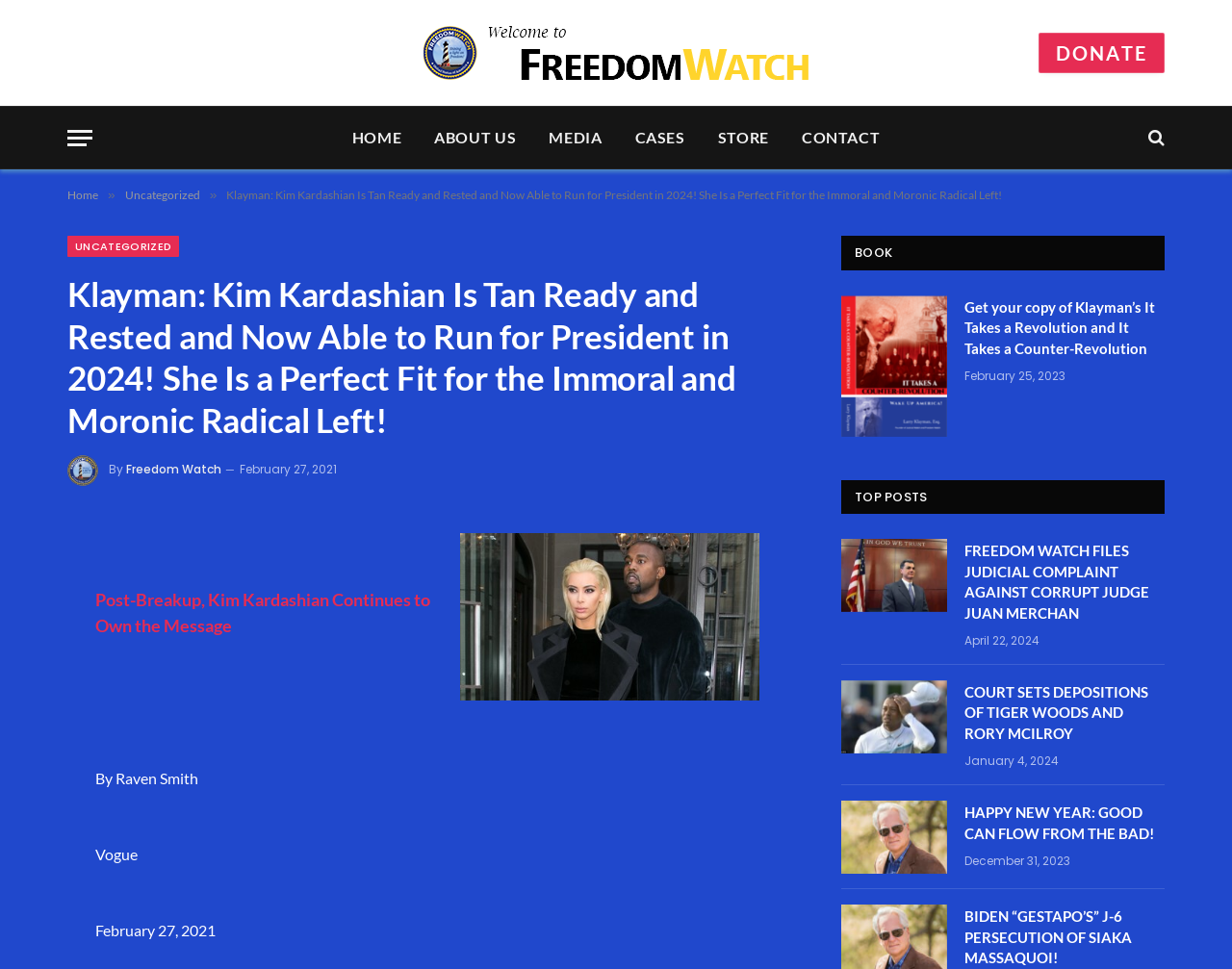Give a short answer to this question using one word or a phrase:
What is the title of the first article?

Klayman: Kim Kardashian Is Tan Ready and Rested and Now Able to Run for President in 2024!